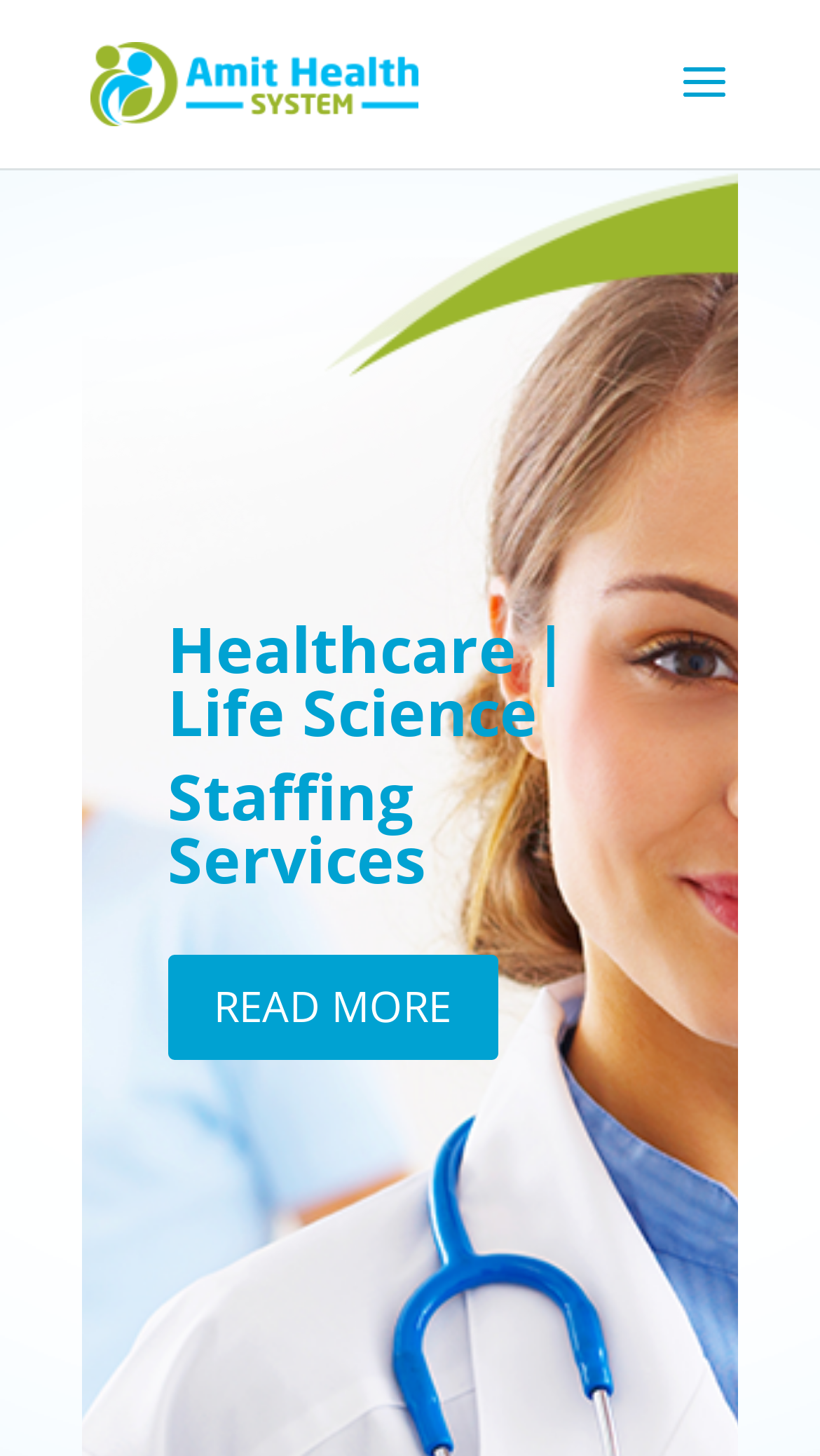Using the webpage screenshot, find the UI element described by alt="Amithealth". Provide the bounding box coordinates in the format (top-left x, top-left y, bottom-right x, bottom-right y), ensuring all values are floating point numbers between 0 and 1.

[0.11, 0.042, 0.51, 0.069]